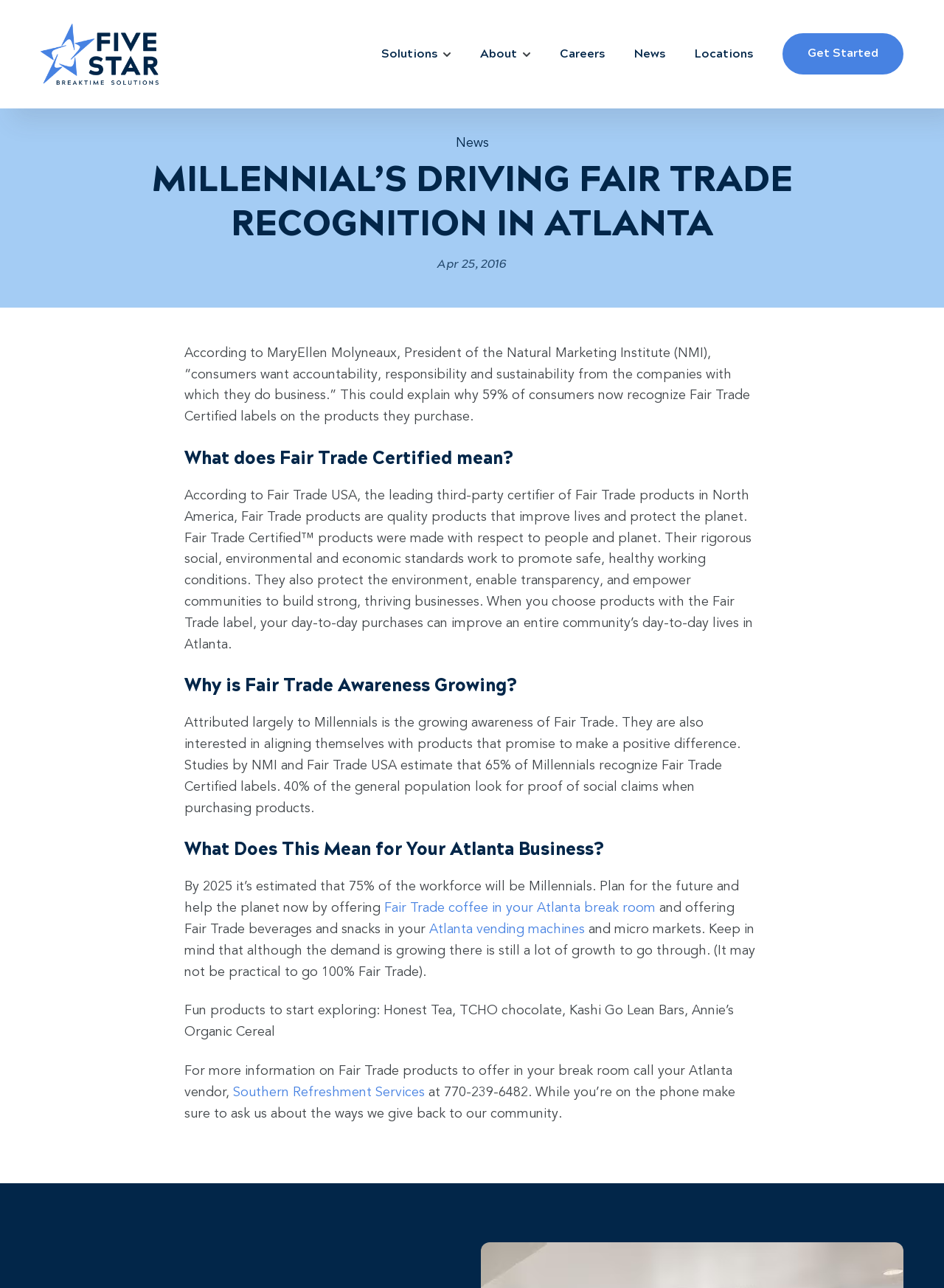Locate the coordinates of the bounding box for the clickable region that fulfills this instruction: "Click on the 'About' link".

[0.509, 0.034, 0.562, 0.048]